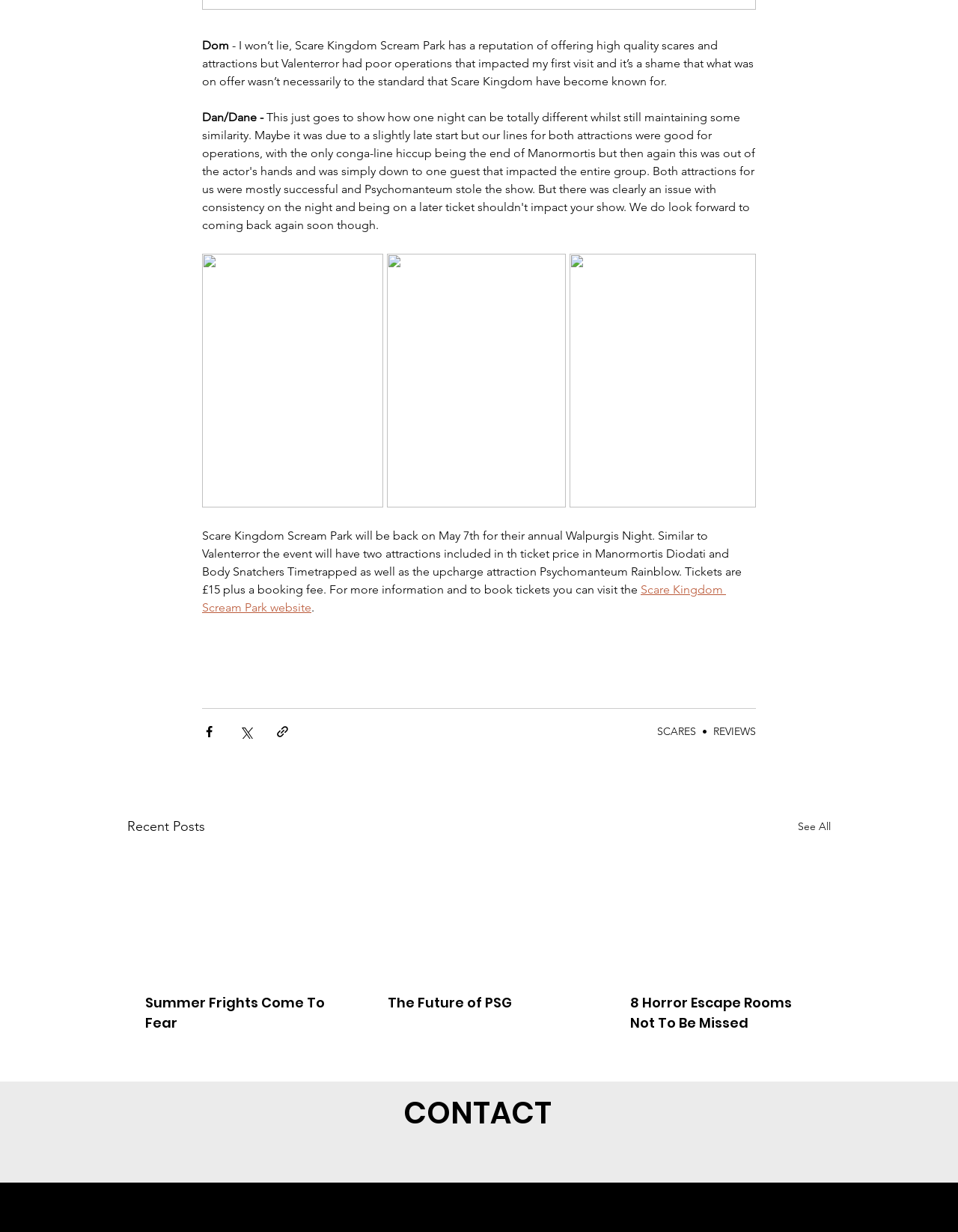Please answer the following question using a single word or phrase: 
What is the price of the ticket?

£15 plus a booking fee